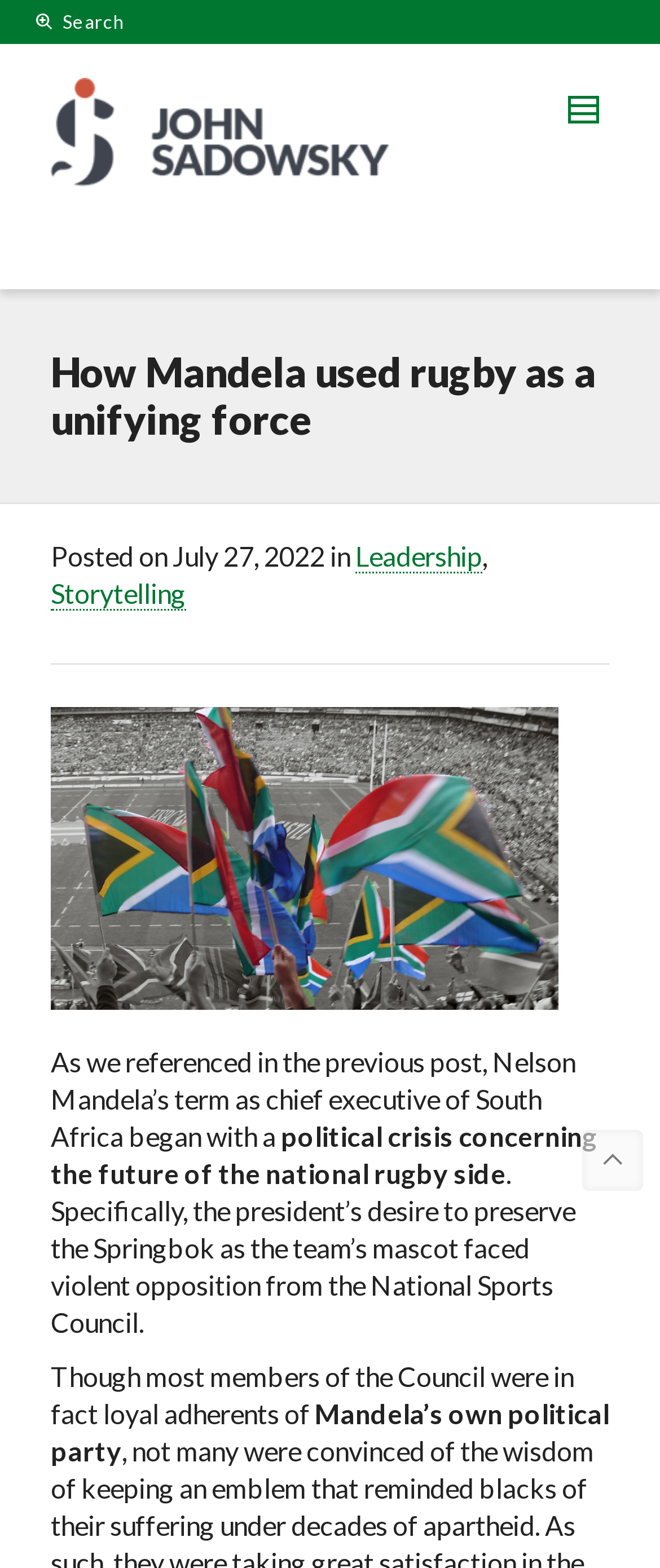Answer the following query with a single word or phrase:
What is the topic of the post?

Nelson Mandela and rugby